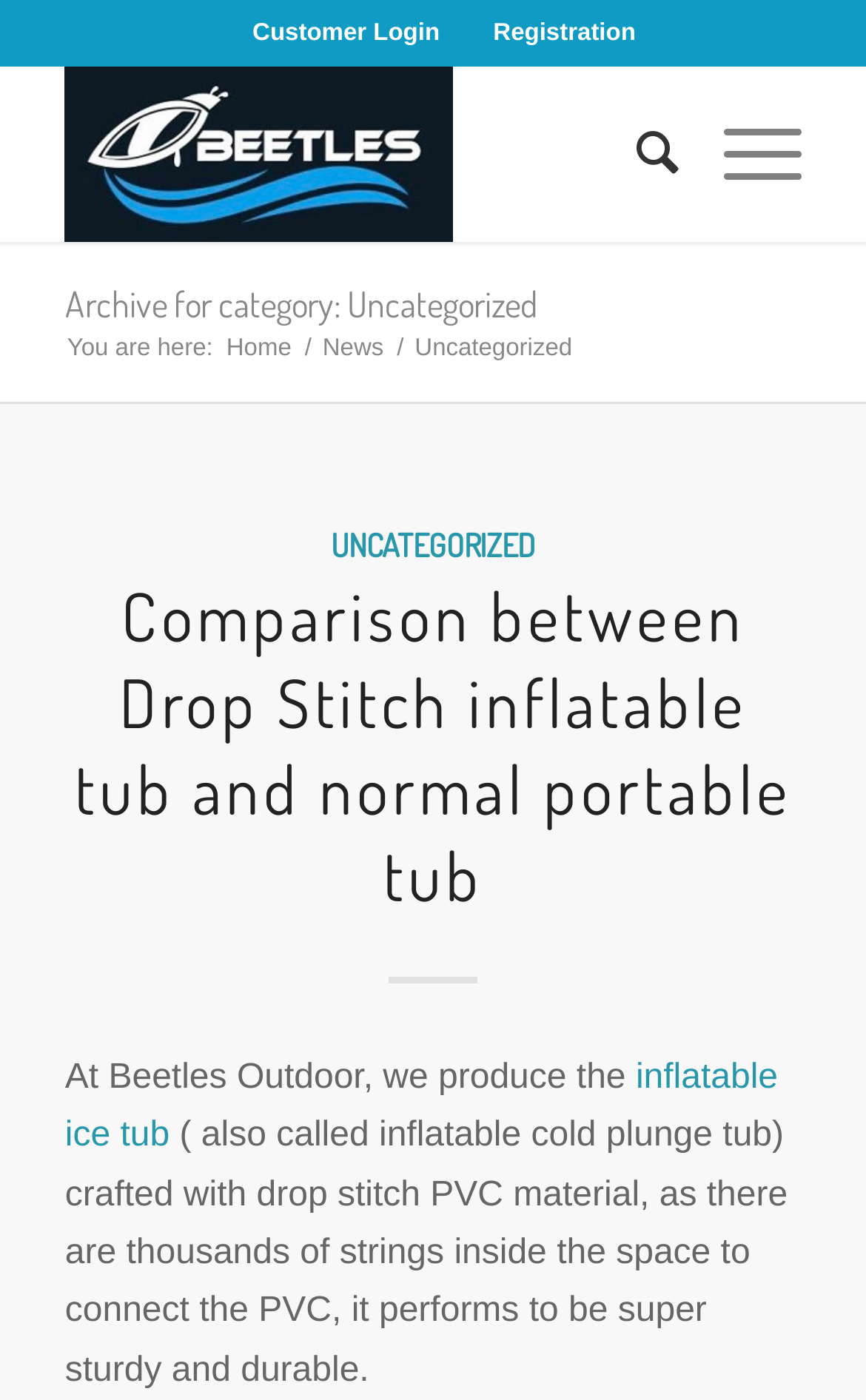Identify the bounding box coordinates for the UI element described as: "inflatable ice tub".

[0.075, 0.756, 0.898, 0.825]